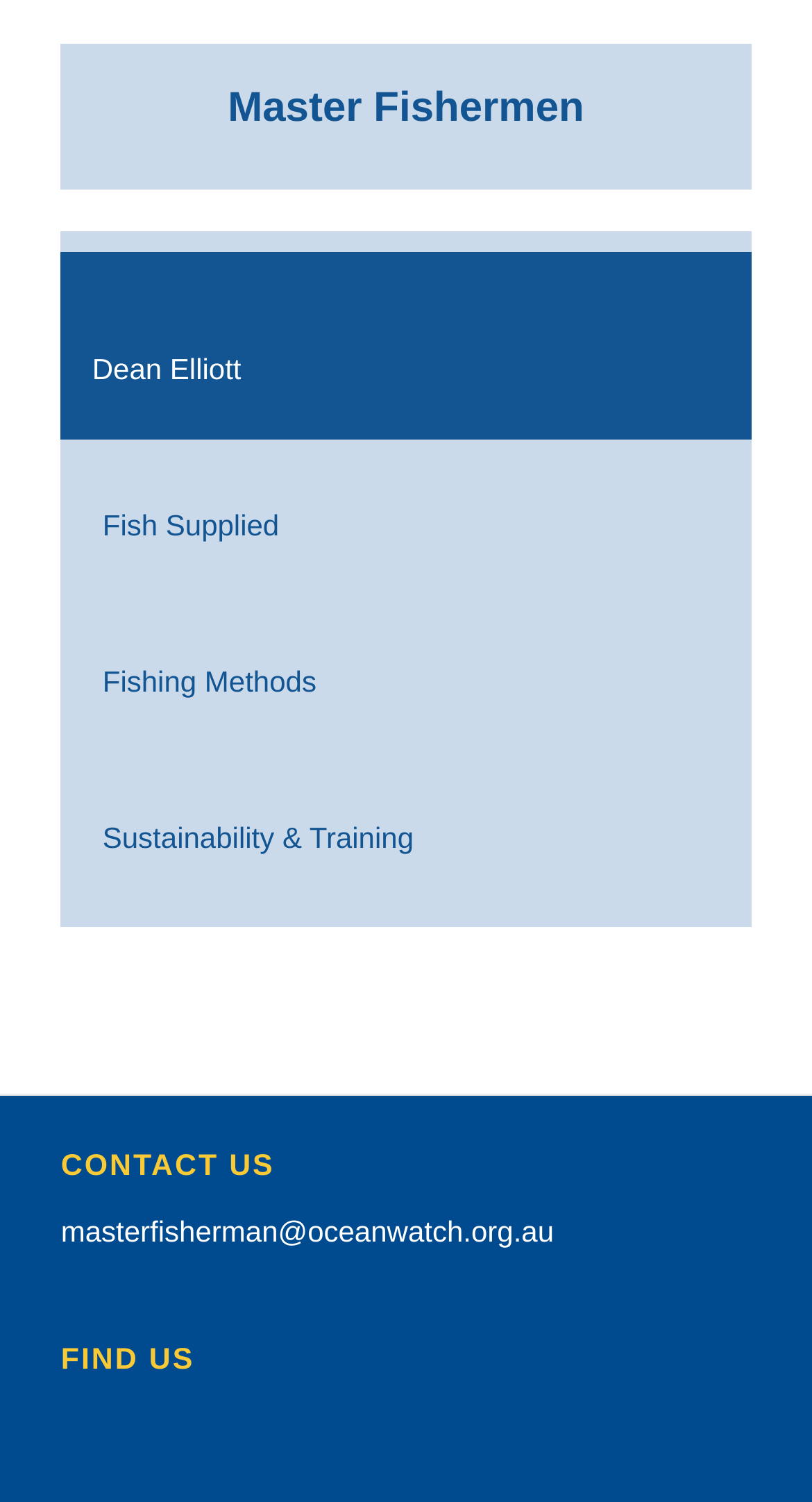Kindly determine the bounding box coordinates for the area that needs to be clicked to execute this instruction: "Find Master Fishermen on Facebook".

[0.075, 0.961, 0.167, 0.985]